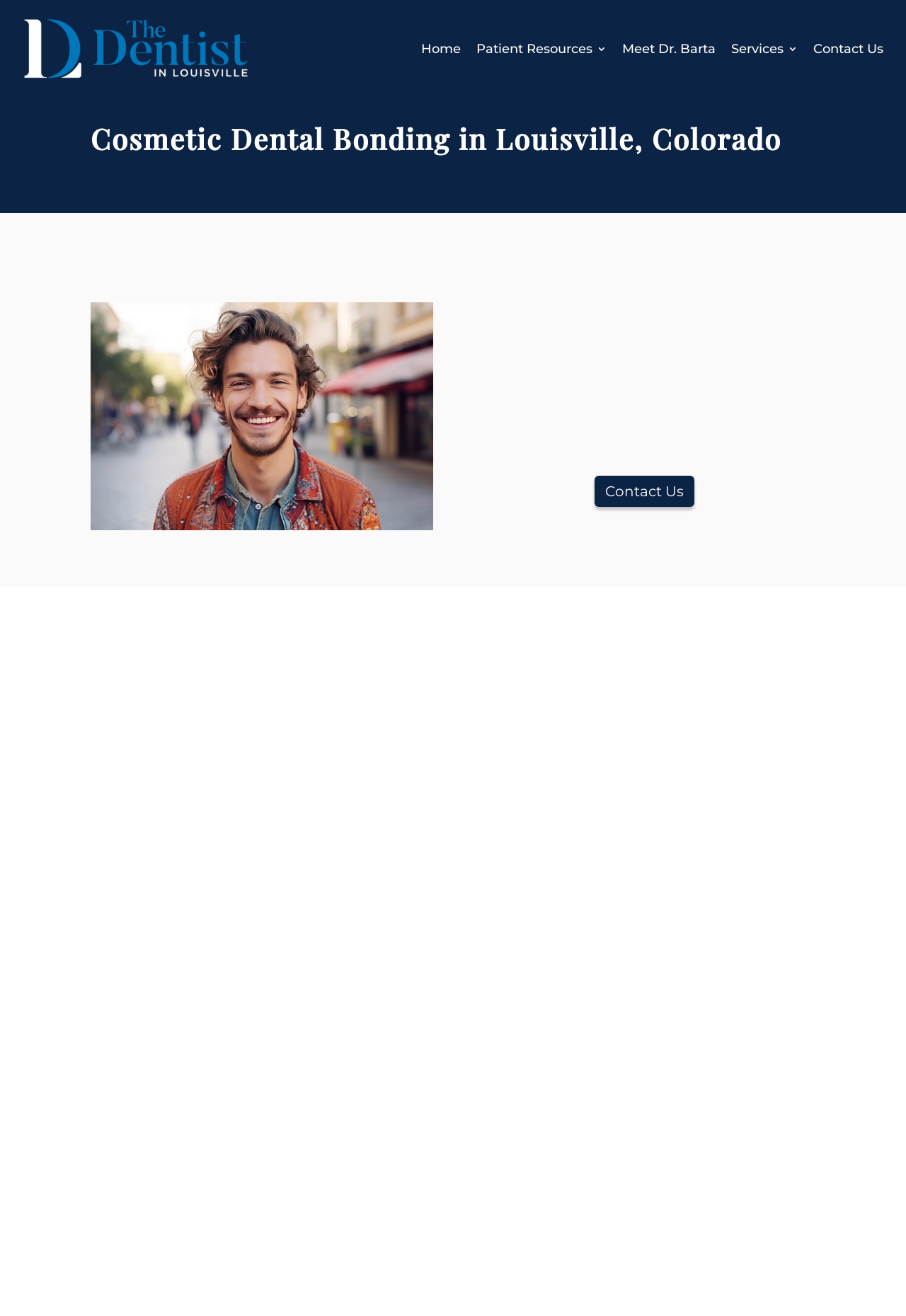Locate the bounding box coordinates of the clickable area needed to fulfill the instruction: "Learn more about composite bonding".

[0.125, 0.531, 0.252, 0.541]